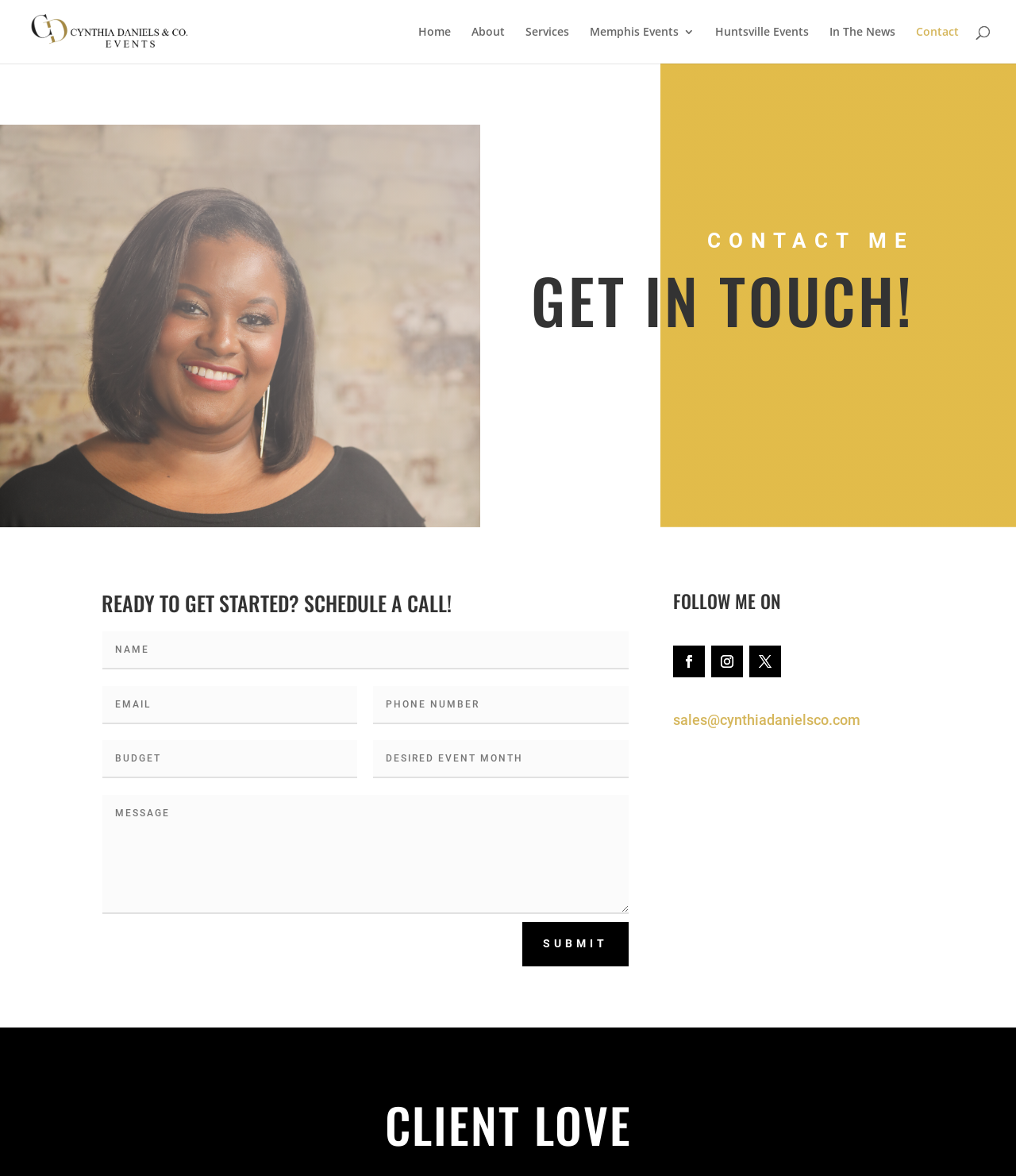Give a detailed account of the webpage's layout and content.

The webpage is a contact page for Cynthia Daniels & Co. At the top left, there is a logo image of Cynthia Daniels & Co. accompanied by a link with the same name. Below the logo, there is a navigation menu with links to different pages, including Home, About, Services, Memphis Events 3, Huntsville Events, In The News, and Contact.

The main content of the page is divided into three sections. The first section has a heading "CONTACT ME" followed by another heading "GET IN TOUCH!" and a third heading with no text. Below these headings, there is a call-to-action heading "READY TO GET STARTED? SCHEDULE A CALL!".

The second section is a form with six text boxes, arranged in two columns, where users can input their information. Below the form, there is a "SUBMIT" button.

The third section is a social media section with a heading "FOLLOW ME ON" and three links to social media platforms, represented by icons. Below the social media links, there is a static text displaying the email address "sales@cynthiadanielsco.com".

At the bottom of the page, there is a section with a heading "CLIENT LOVE", but it does not contain any additional information.